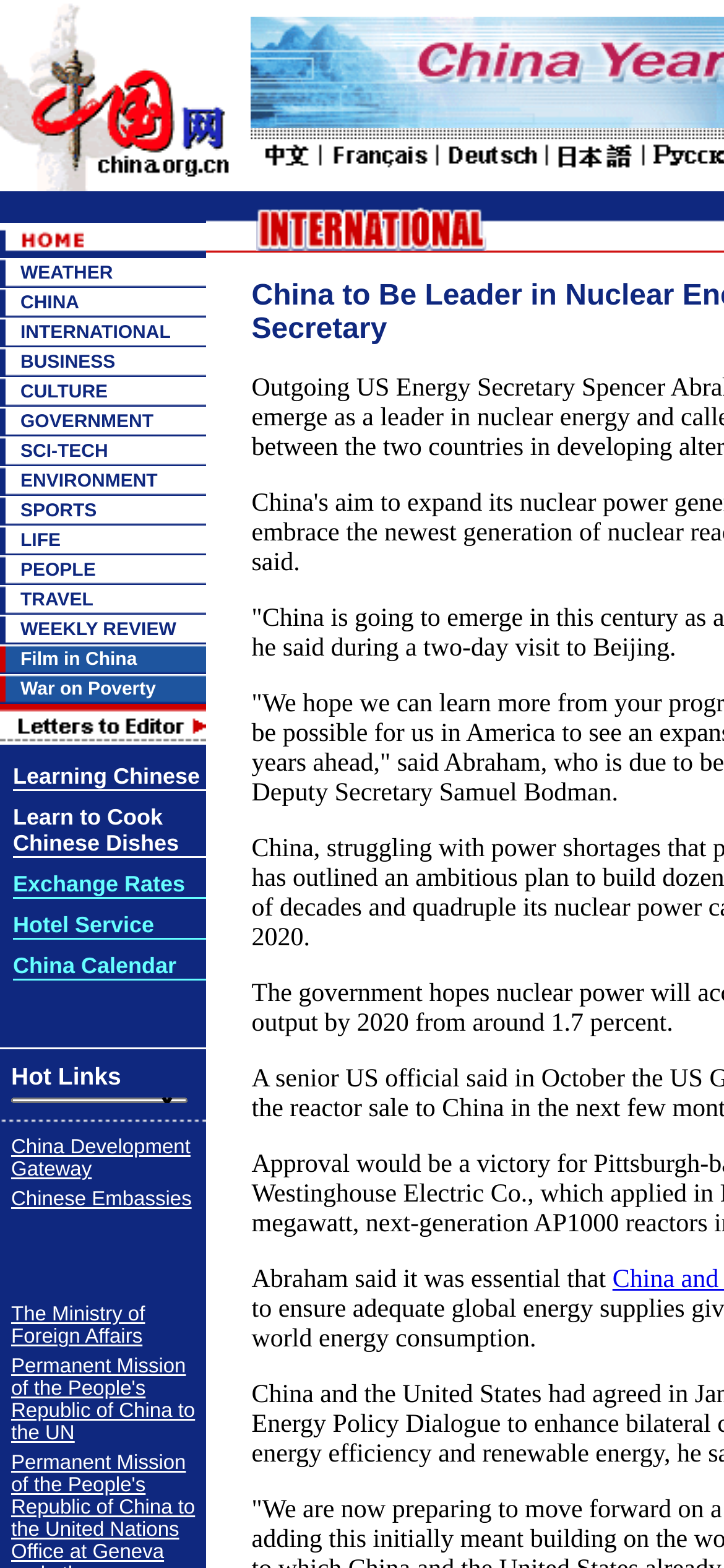Please use the details from the image to answer the following question comprehensively:
What are the categories listed on the webpage?

By examining the webpage, I found a list of categories on the top section of the page. These categories are WEATHER, CHINA, INTERNATIONAL, BUSINESS, CULTURE, GOVERNMENT, SCI-TECH, ENVIRONMENT, SPORTS, LIFE, PEOPLE, and TRAVEL.